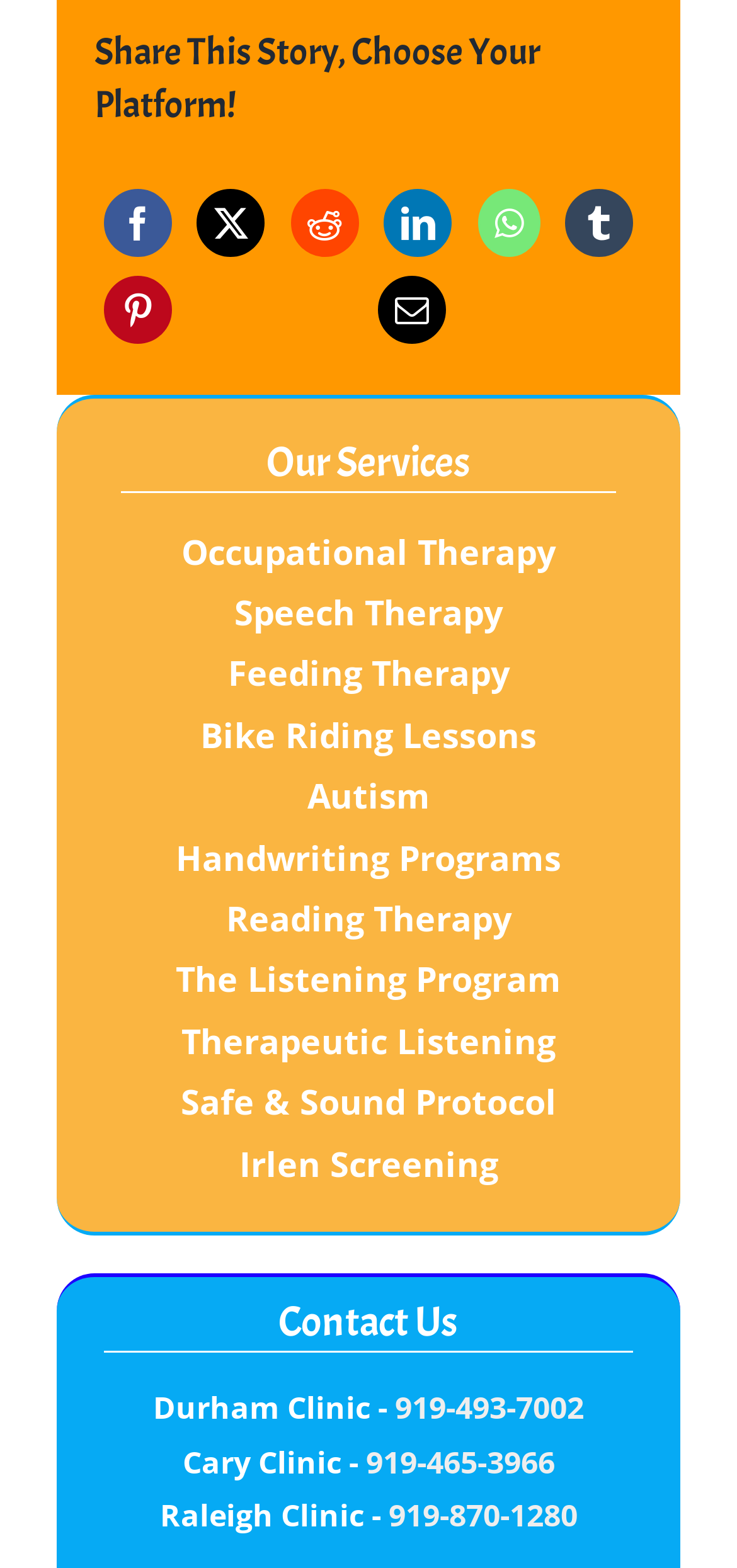Find the bounding box coordinates for the area you need to click to carry out the instruction: "Contact Durham Clinic". The coordinates should be four float numbers between 0 and 1, indicated as [left, top, right, bottom].

[0.536, 0.884, 0.792, 0.911]